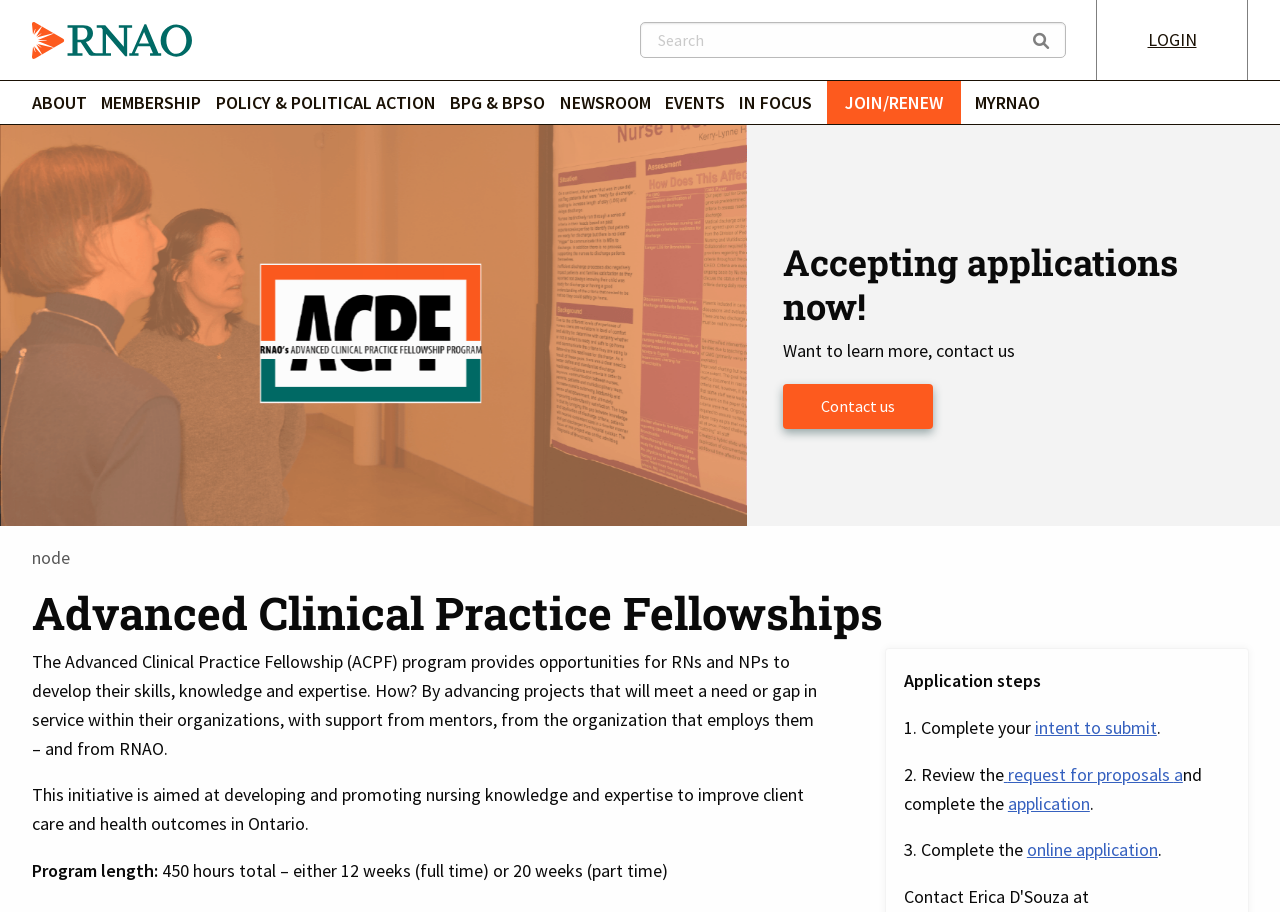Bounding box coordinates are specified in the format (top-left x, top-left y, bottom-right x, bottom-right y). All values are floating point numbers bounded between 0 and 1. Please provide the bounding box coordinate of the region this sentence describes: name="keys" placeholder="Search"

[0.5, 0.024, 0.833, 0.064]